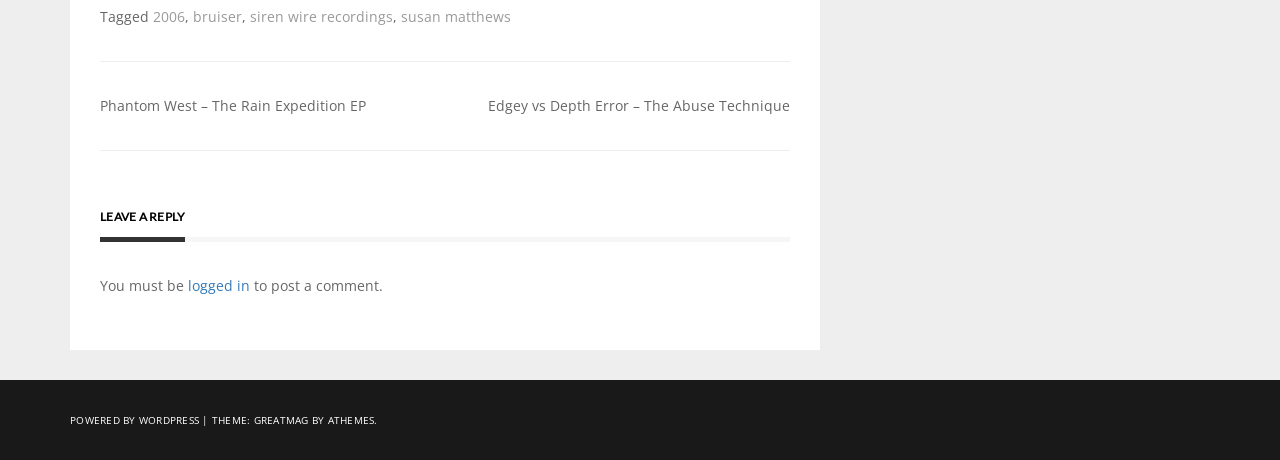Calculate the bounding box coordinates of the UI element given the description: "logged in".

[0.147, 0.601, 0.195, 0.642]